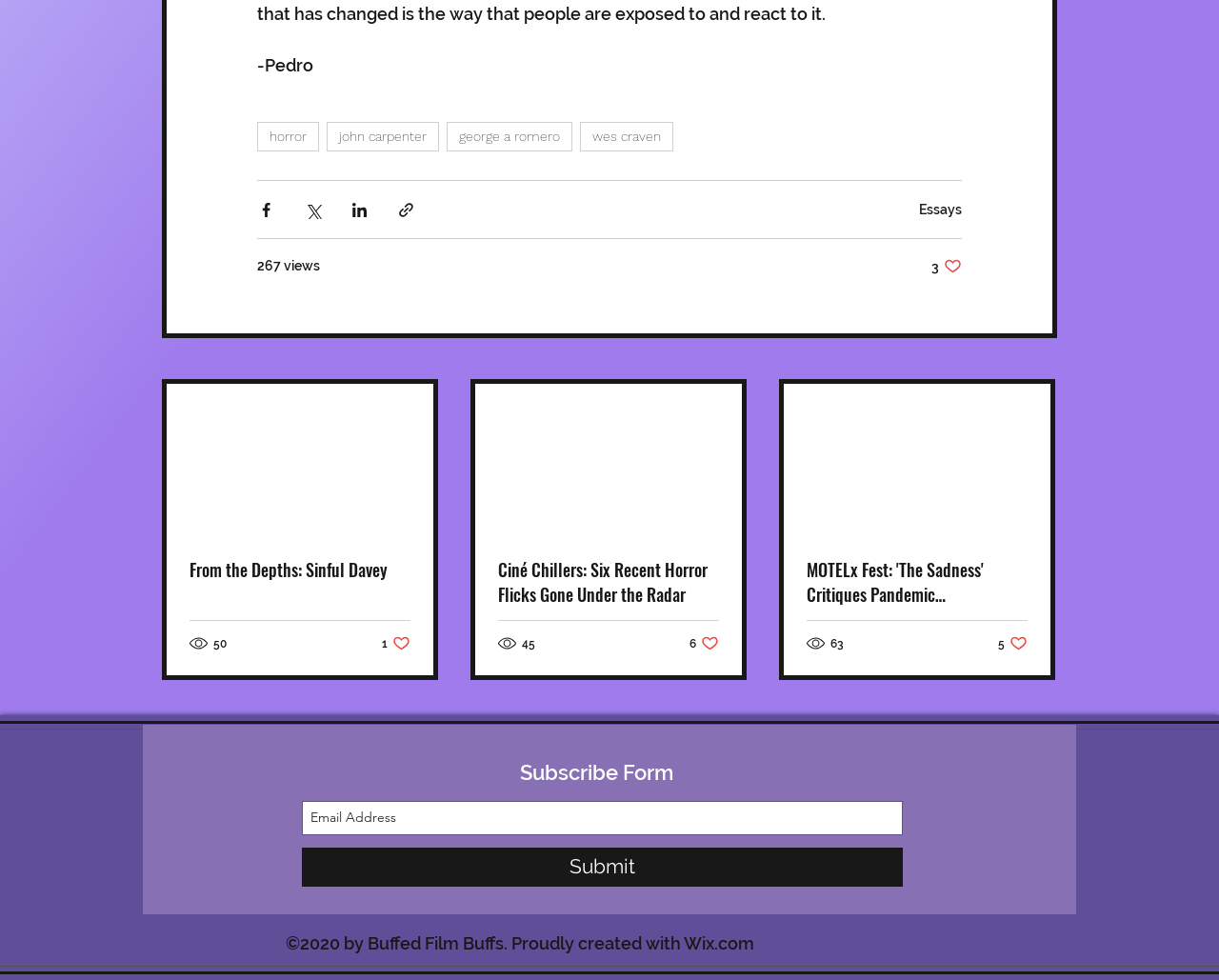Predict the bounding box for the UI component with the following description: "aria-label="Email Address" name="email" placeholder="Email Address"".

[0.248, 0.817, 0.741, 0.852]